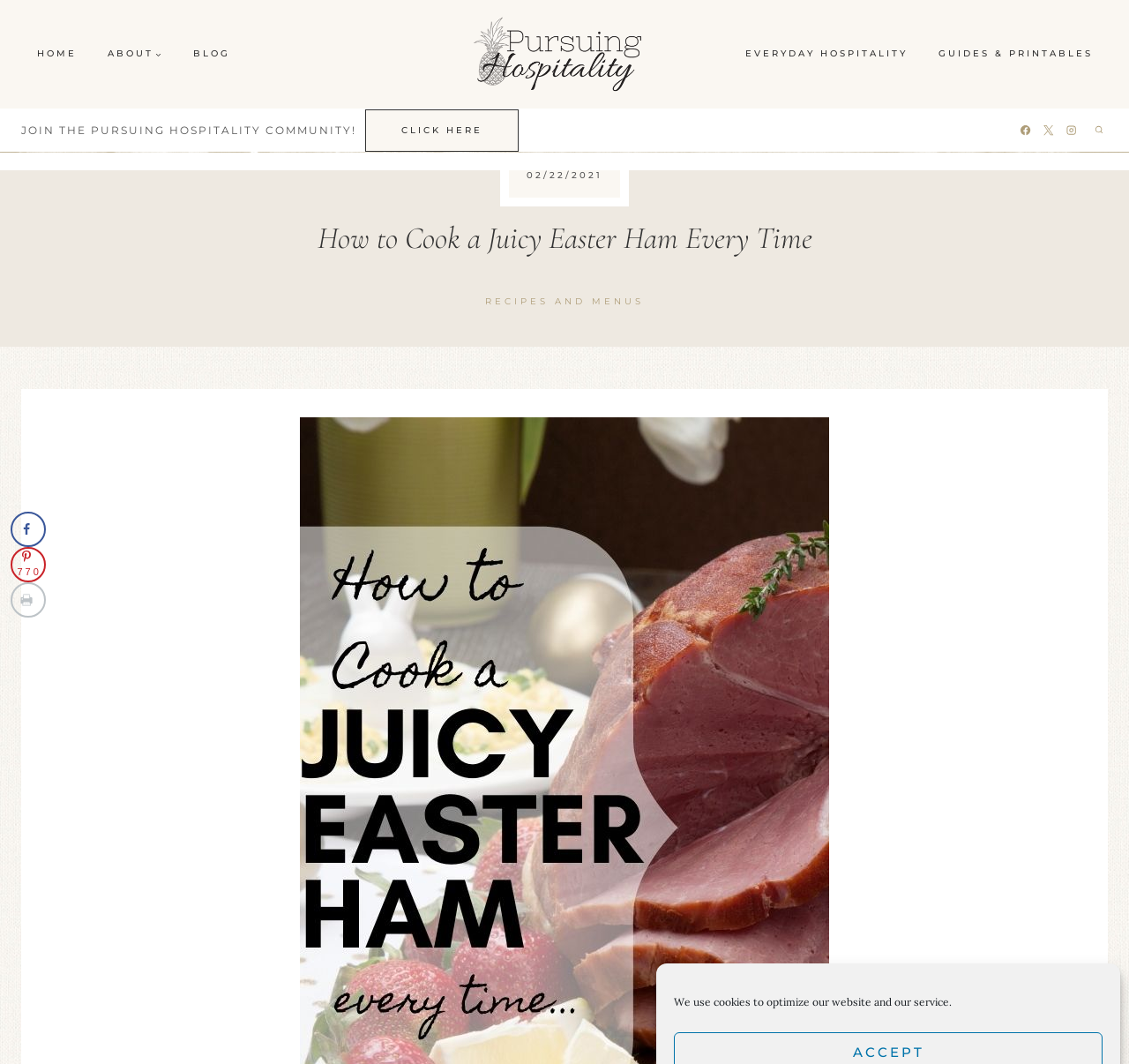Can you identify the bounding box coordinates of the clickable region needed to carry out this instruction: 'Click the Facebook link'? The coordinates should be four float numbers within the range of 0 to 1, stated as [left, top, right, bottom].

[0.9, 0.113, 0.917, 0.132]